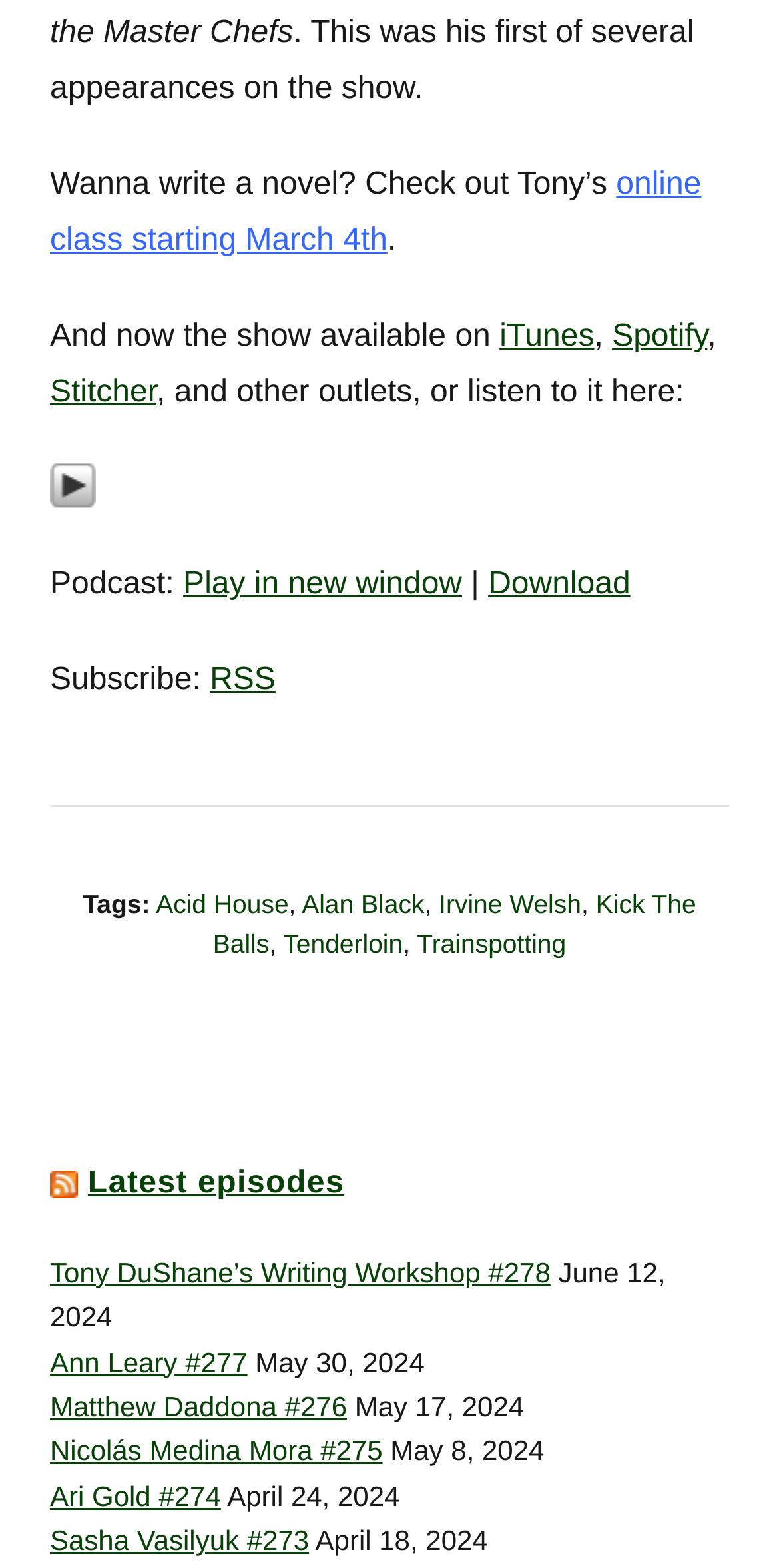Provide a one-word or short-phrase answer to the question:
What are the tags related to the podcast?

Acid House, Alan Black, Irvine Welsh, etc.